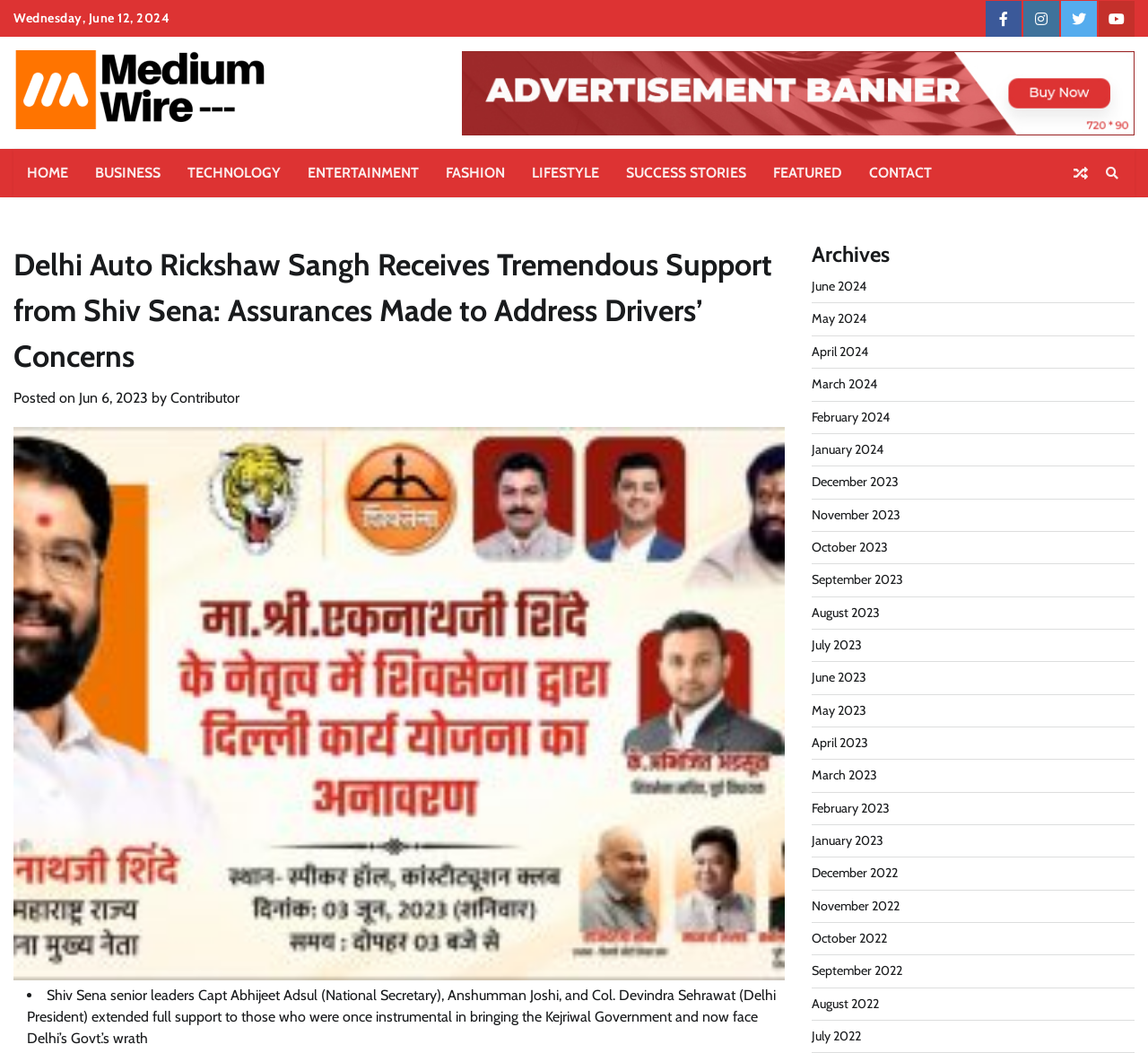What are the categories of news available on this website?
Refer to the image and give a detailed response to the question.

I found the categories of news by looking at the links at the top of the webpage, which include HOME, BUSINESS, TECHNOLOGY, ENTERTAINMENT, FASHION, LIFESTYLE, SUCCESS STORIES, FEATURED, and CONTACT.